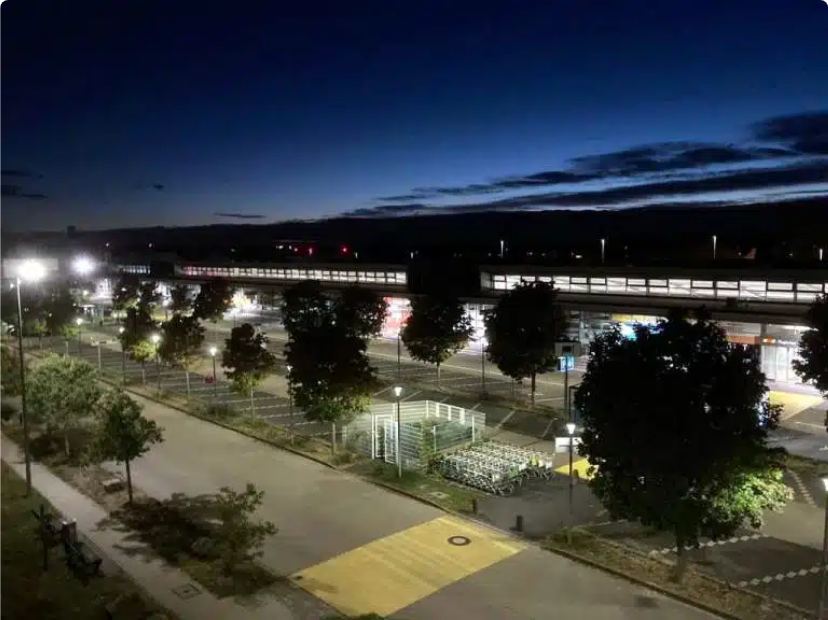What is housed within the fenced area?
Please provide a full and detailed response to the question.

The caption states that in the foreground, a tidy path leads towards the entrance area, complete with what appears to be a small collection of shopping carts housed within a fenced area. This suggests that the fenced area contains shopping carts, which are likely used by travelers at the airport.